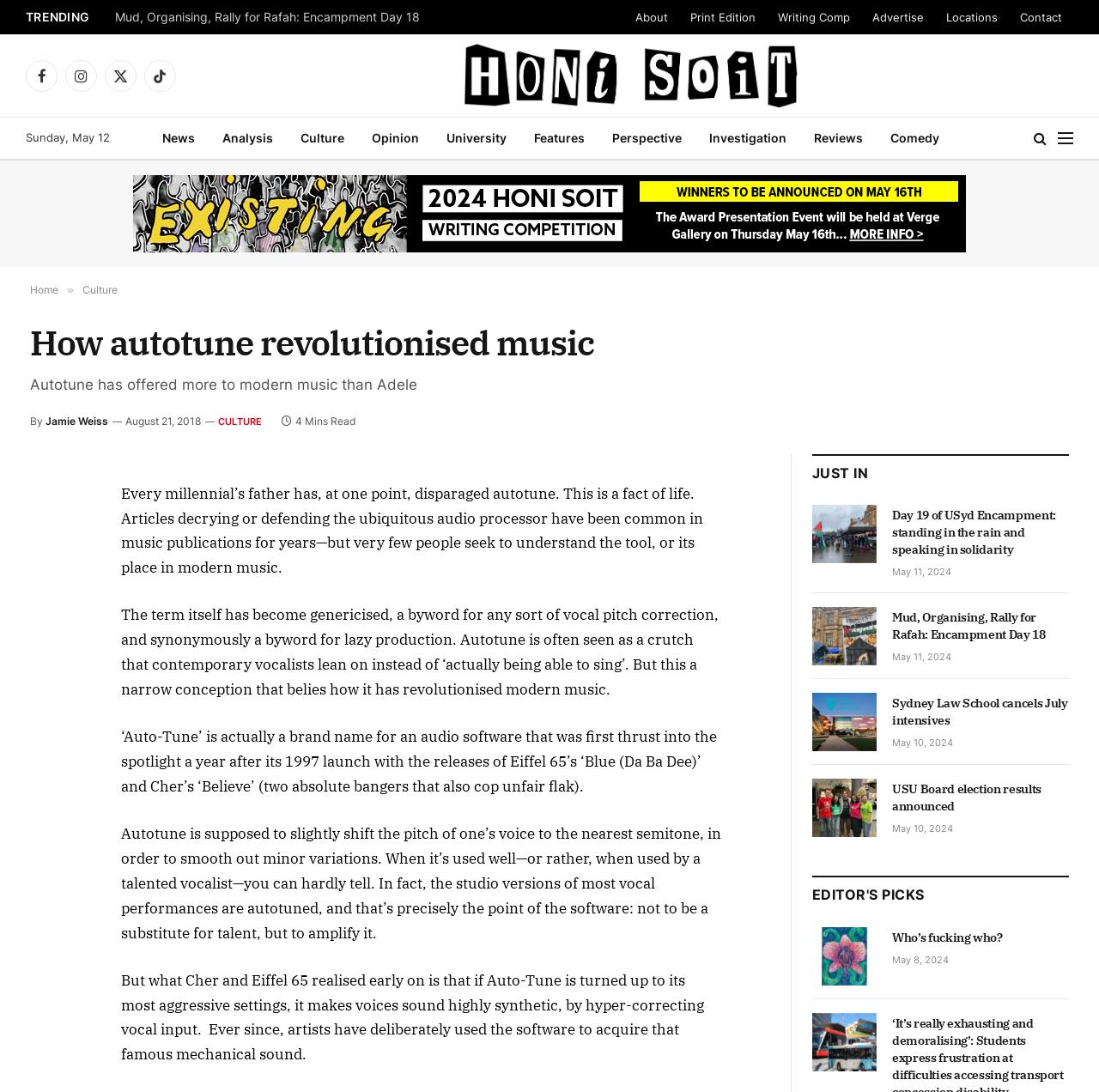Please specify the bounding box coordinates of the element that should be clicked to execute the given instruction: 'Email us'. Ensure the coordinates are four float numbers between 0 and 1, expressed as [left, top, right, bottom].

None